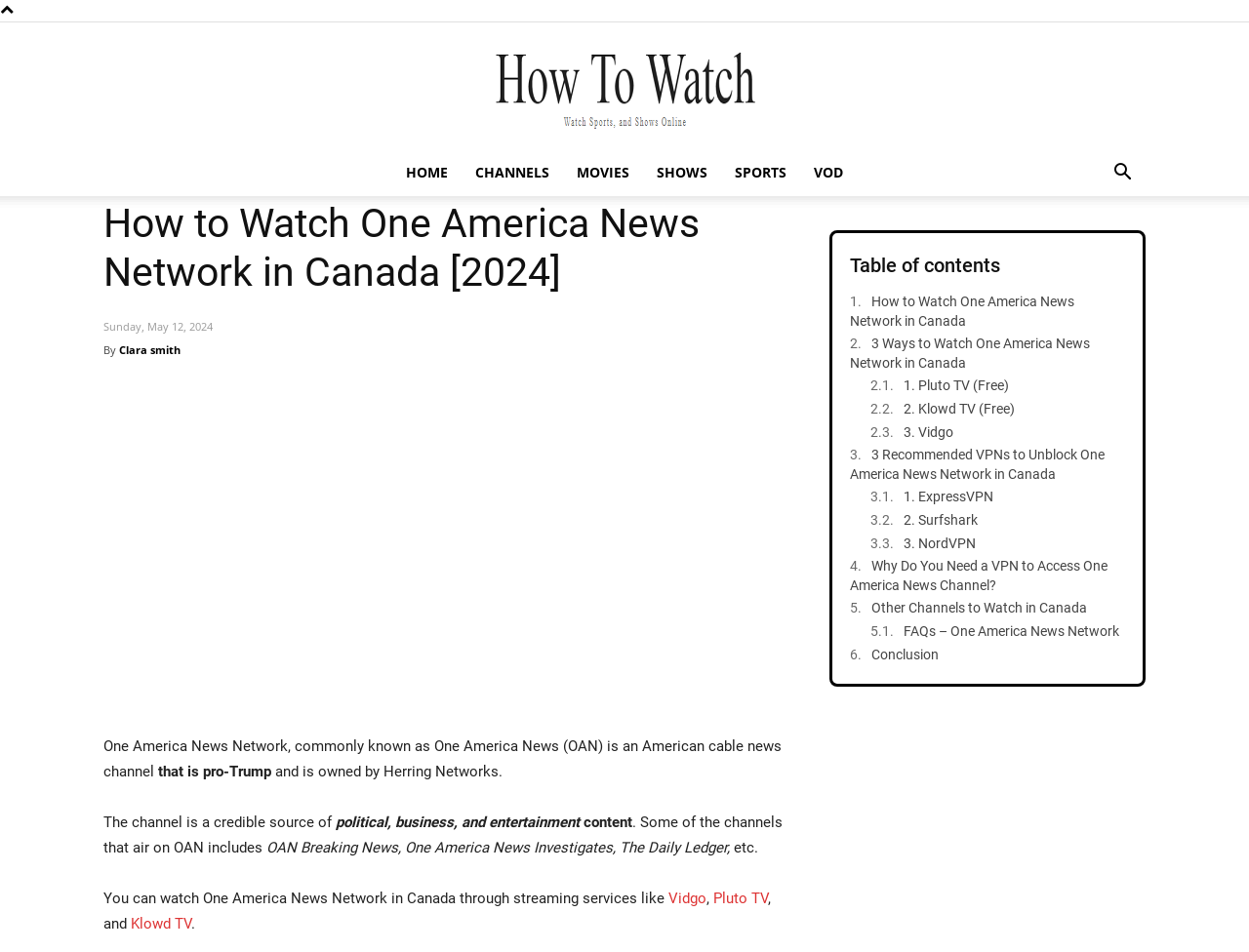What is the name of the American cable news channel? Observe the screenshot and provide a one-word or short phrase answer.

One America News Network